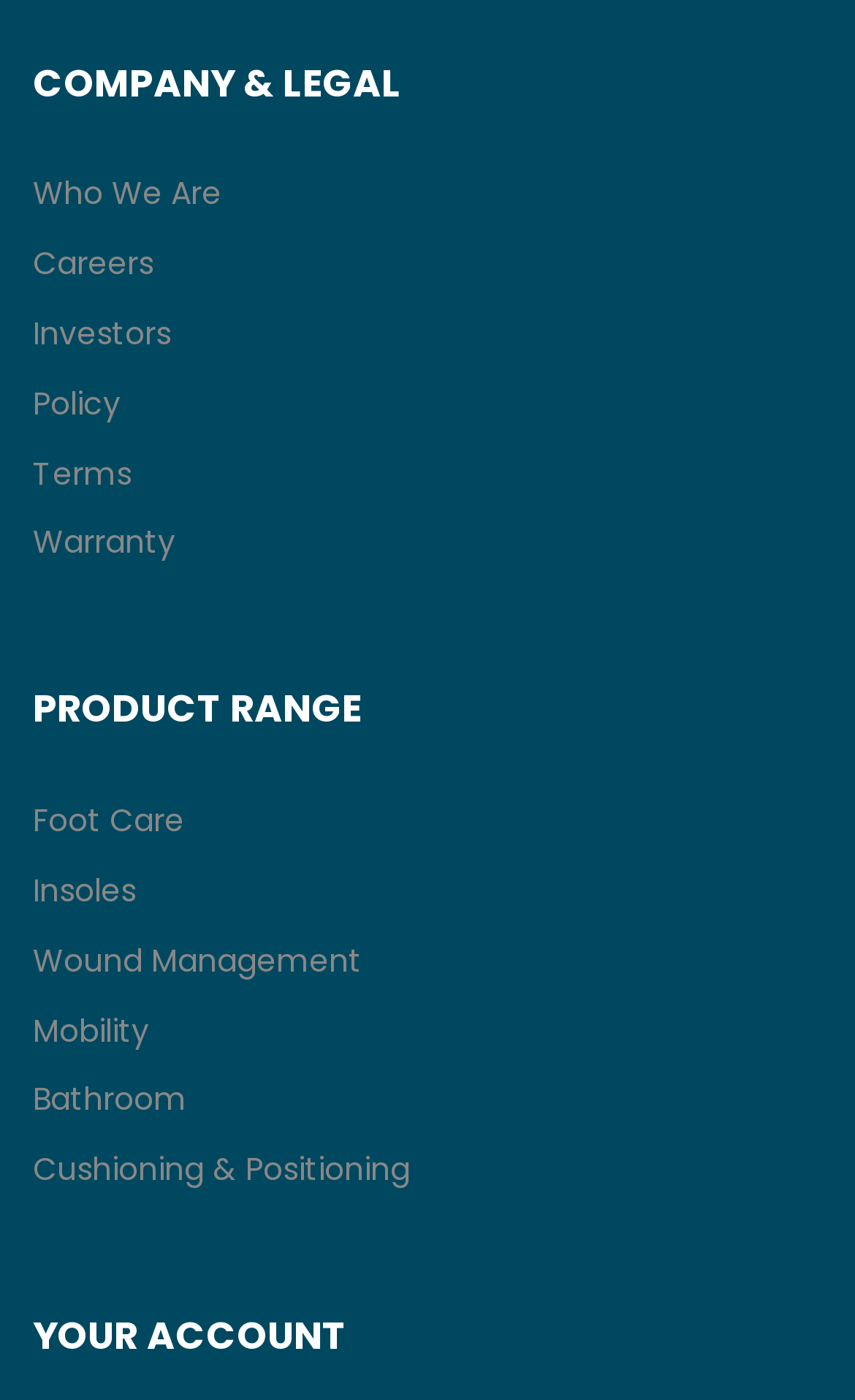Locate the bounding box coordinates of the clickable region necessary to complete the following instruction: "View company information". Provide the coordinates in the format of four float numbers between 0 and 1, i.e., [left, top, right, bottom].

[0.038, 0.121, 0.962, 0.159]